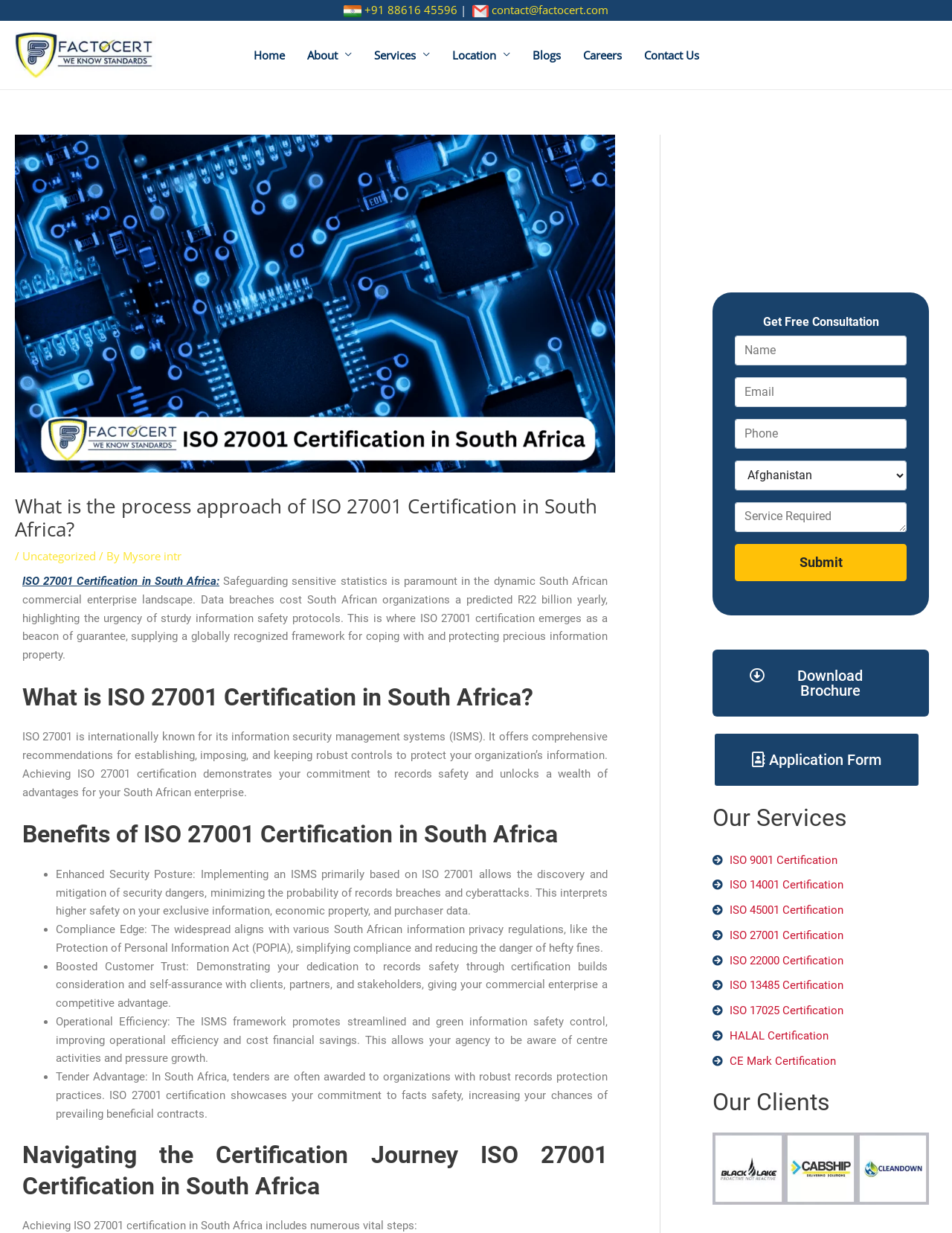Identify the title of the webpage and provide its text content.

What is the process approach of ISO 27001 Certification in South Africa?